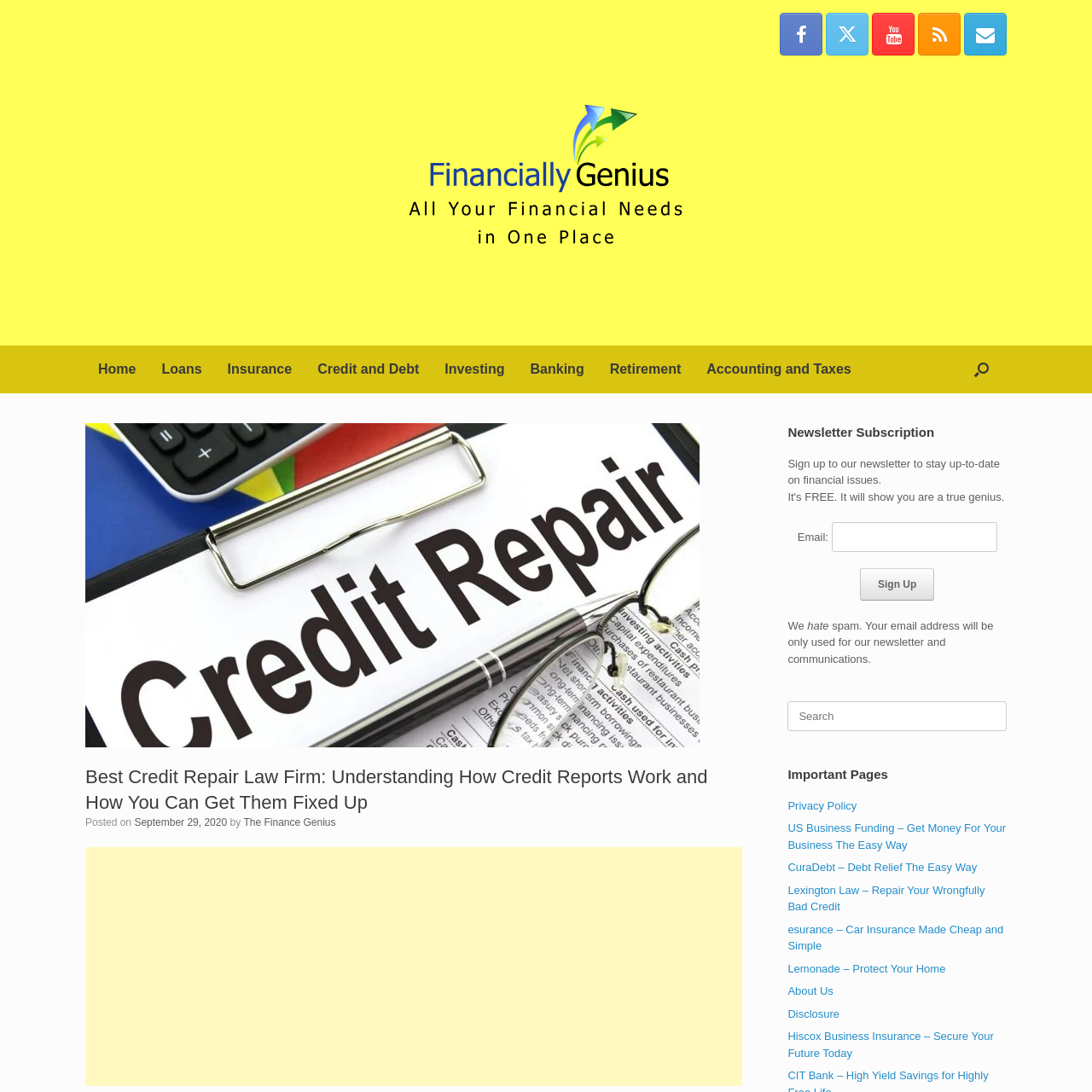Please identify the bounding box coordinates of the element on the webpage that should be clicked to follow this instruction: "View mini massage details". The bounding box coordinates should be given as four float numbers between 0 and 1, formatted as [left, top, right, bottom].

None